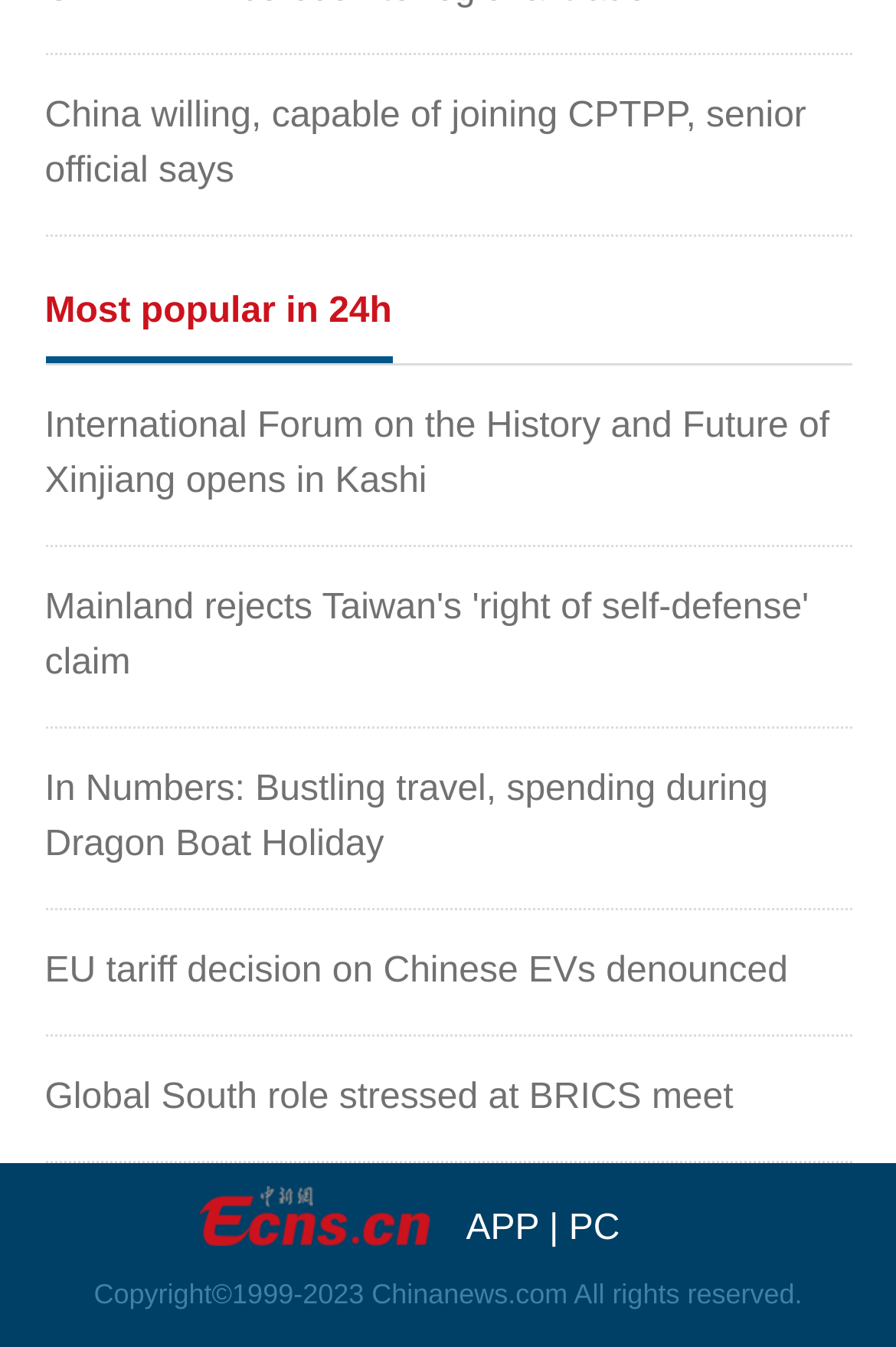Locate the UI element described as follows: "APP". Return the bounding box coordinates as four float numbers between 0 and 1 in the order [left, top, right, bottom].

[0.52, 0.898, 0.601, 0.927]